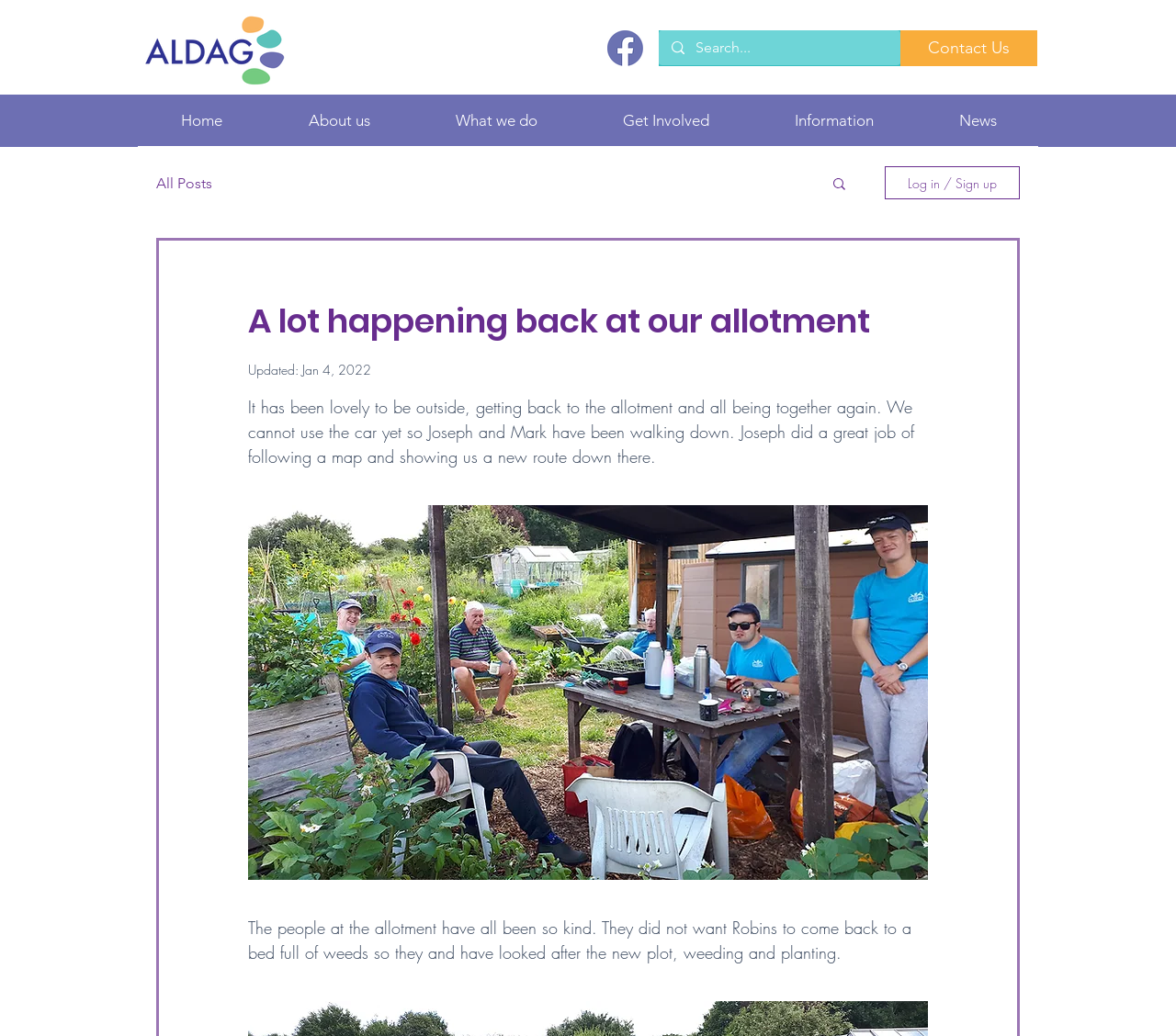Respond concisely with one word or phrase to the following query:
What is the name of the logo image?

LOGO no sign off-01.png